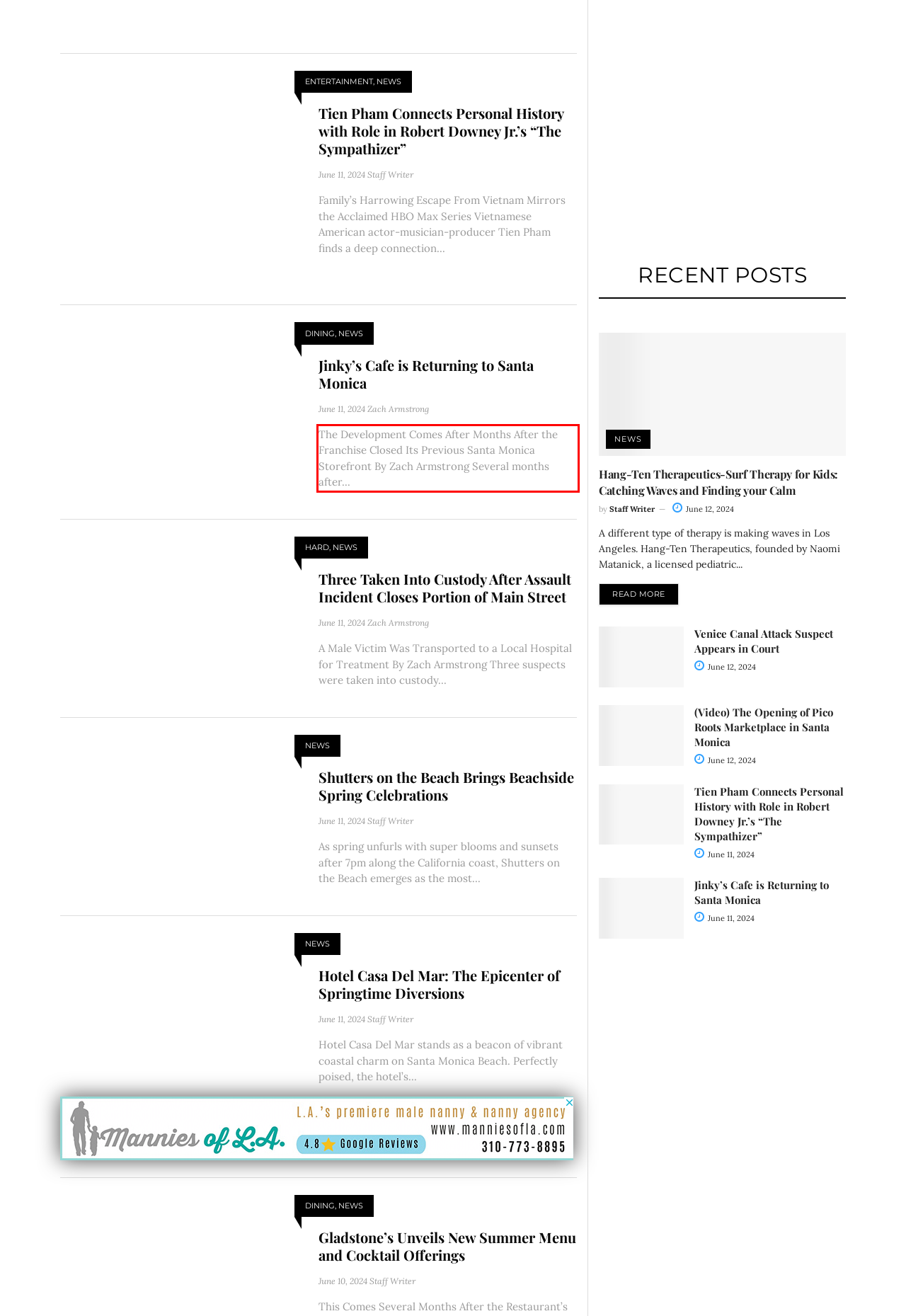Given a screenshot of a webpage containing a red rectangle bounding box, extract and provide the text content found within the red bounding box.

The Development Comes After Months After the Franchise Closed Its Previous Santa Monica Storefront By Zach Armstrong Several months after...